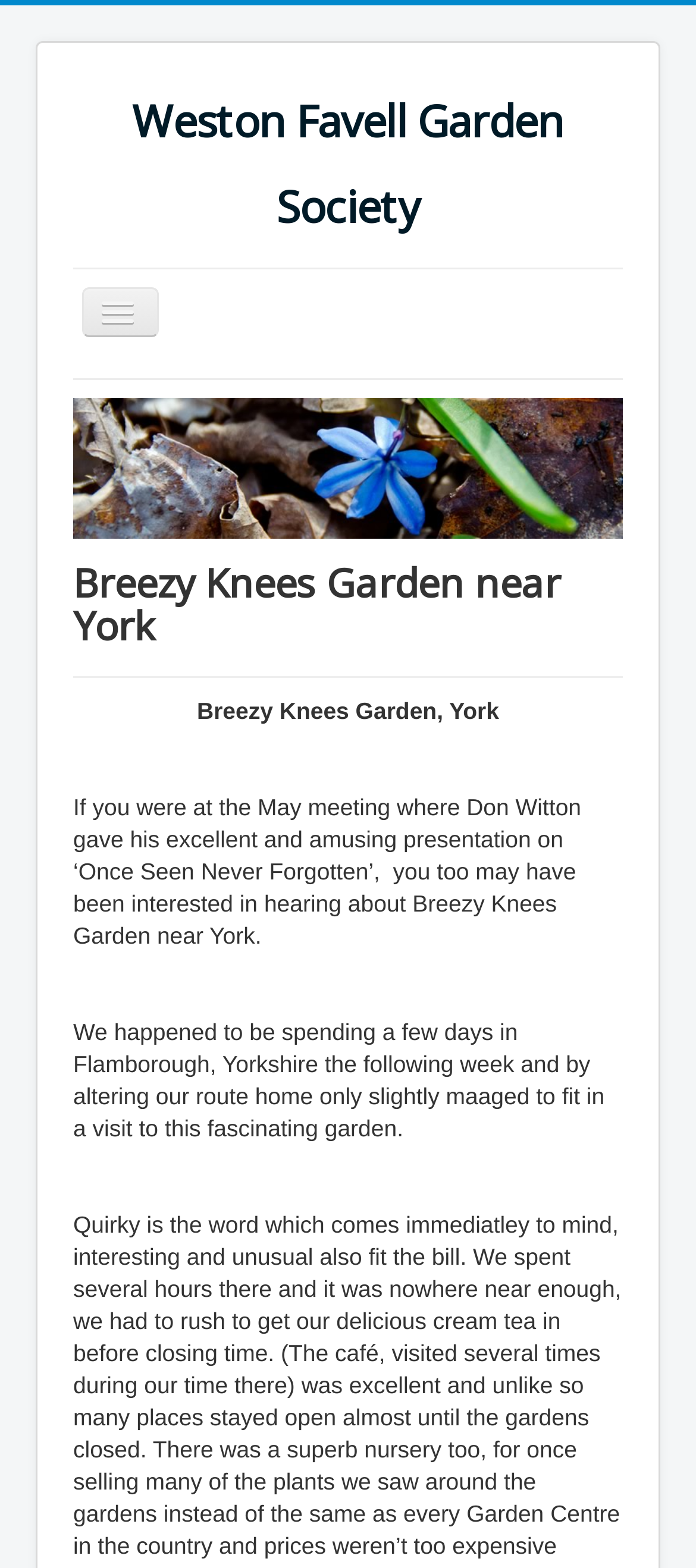Answer this question in one word or a short phrase: What is the topic of the article?

Breezy Knees Garden near York